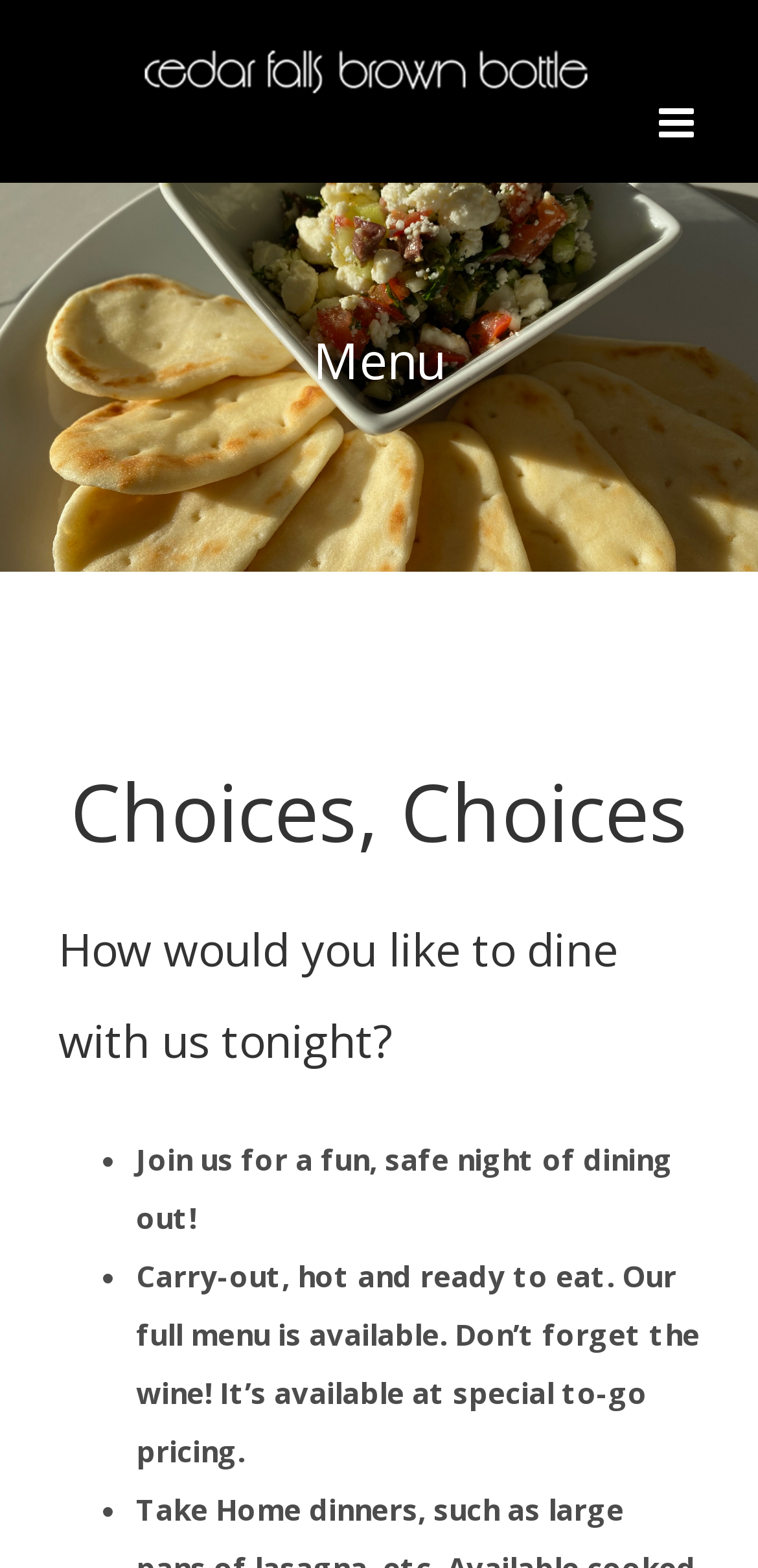How many options are there for dining?
Your answer should be a single word or phrase derived from the screenshot.

Three